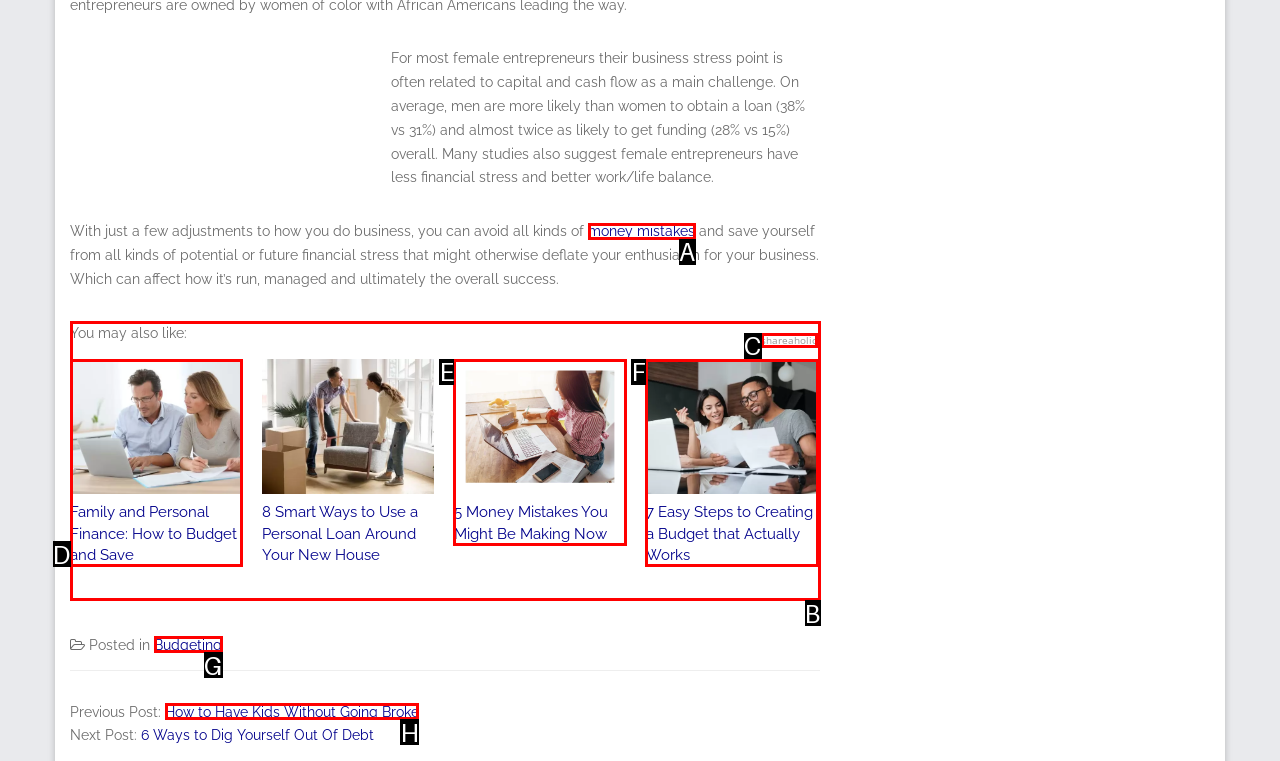Show which HTML element I need to click to perform this task: read the previous post Answer with the letter of the correct choice.

H